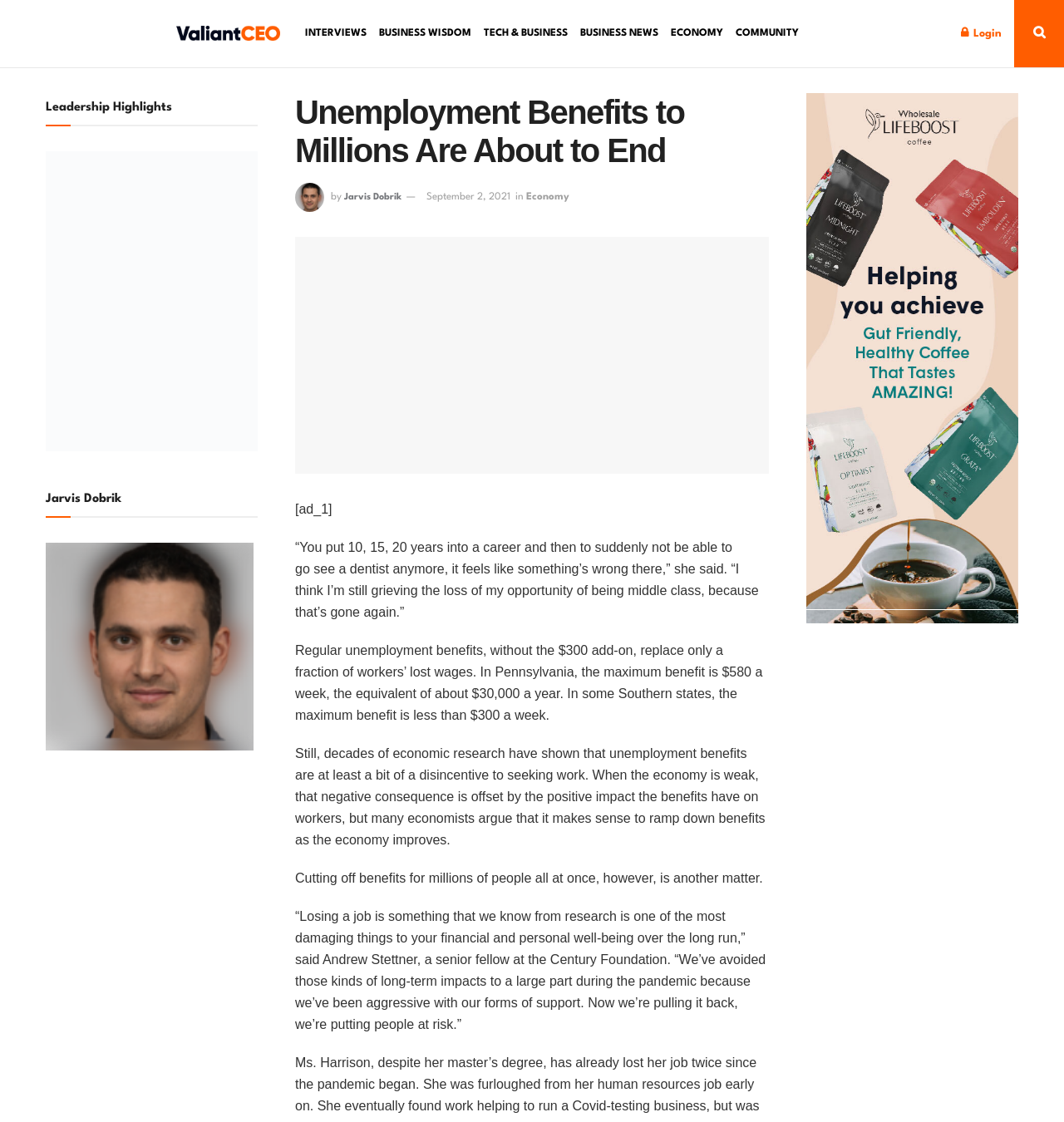Extract the main heading text from the webpage.

Unemployment Benefits to Millions Are About to End